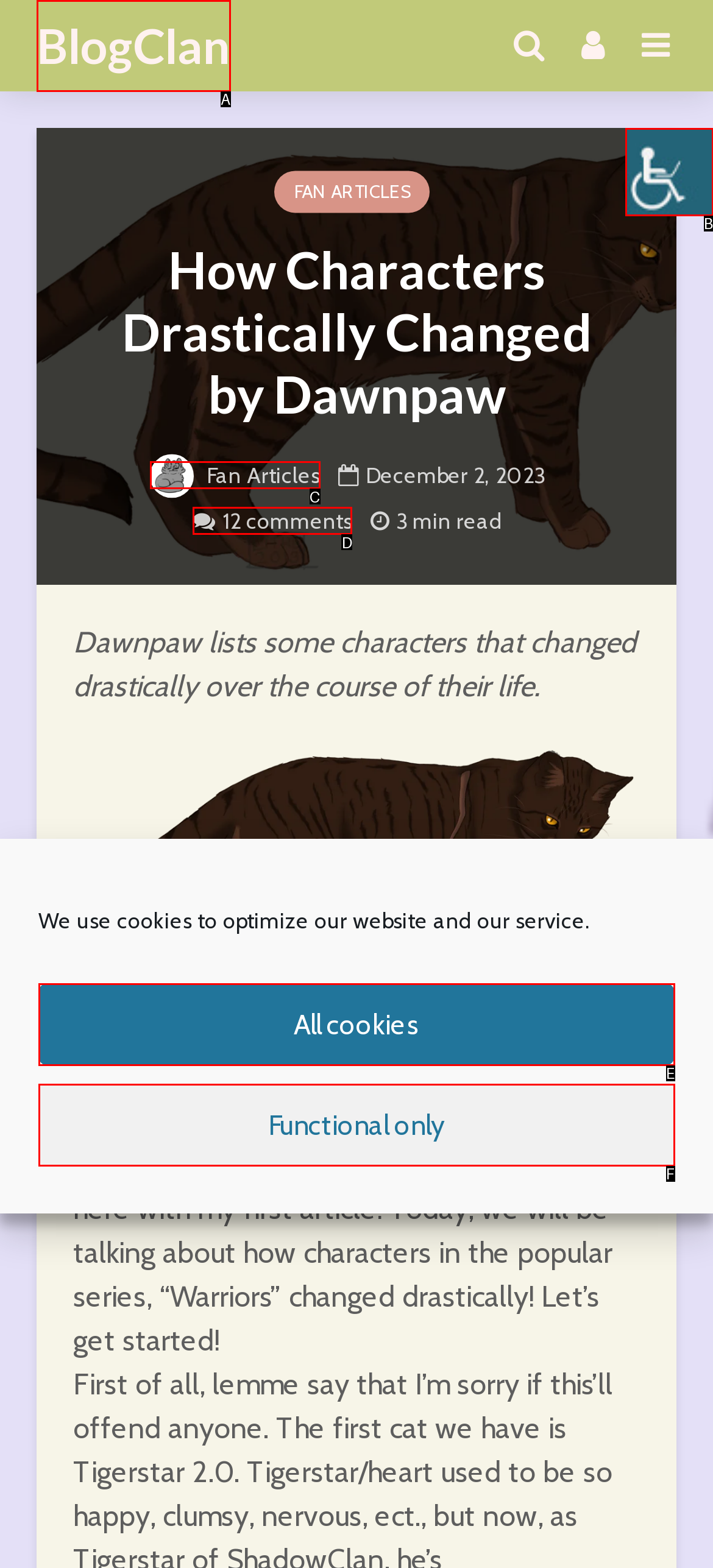Identify which HTML element matches the description: BlogClan
Provide your answer in the form of the letter of the correct option from the listed choices.

A